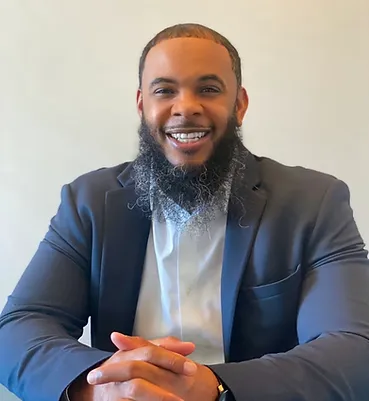Where did Imam Shadeed Muhammad graduate from?
Can you offer a detailed and complete answer to this question?

According to the caption, Imam Shadeed Muhammad is well-educated, having graduated from the prestigious Islamic University of Medinah. This indicates that he has a strong educational background in Islamic studies.